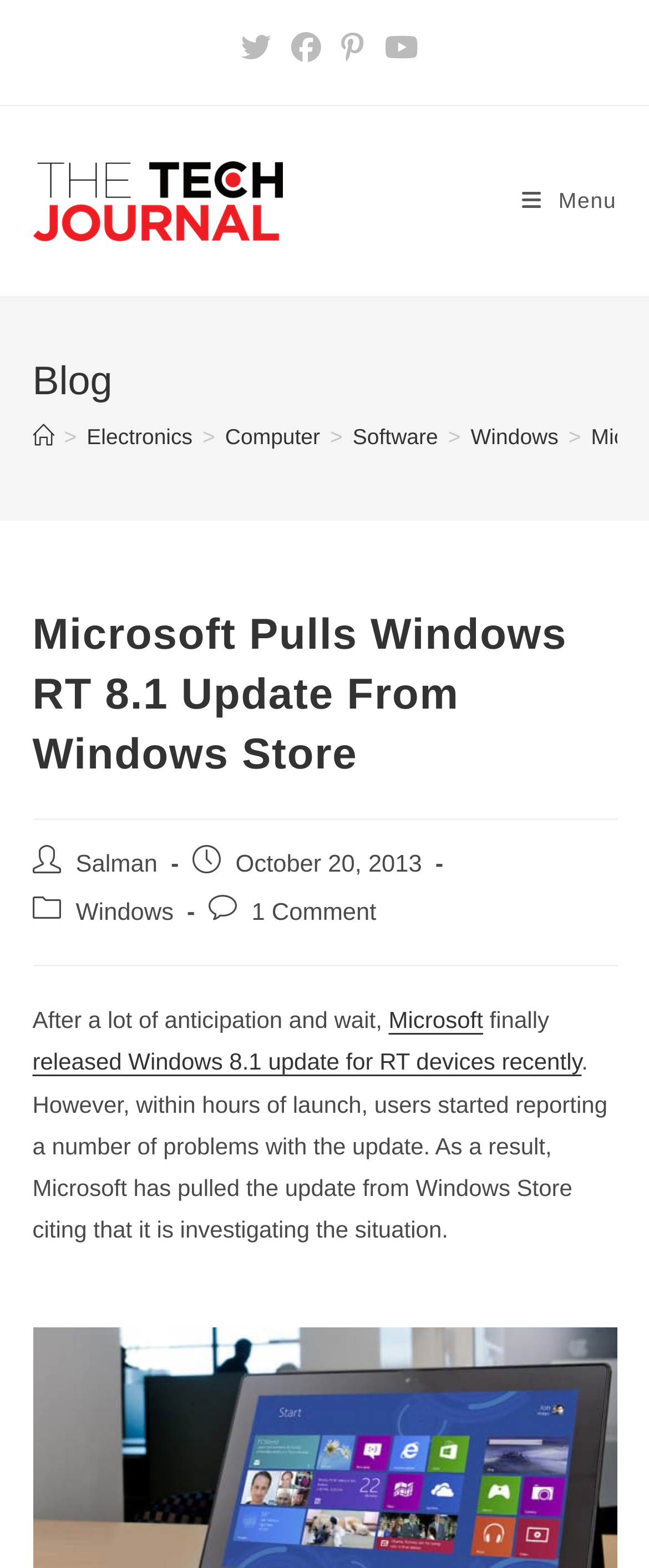Specify the bounding box coordinates for the region that must be clicked to perform the given instruction: "Visit The Tech Journal homepage".

[0.05, 0.118, 0.435, 0.135]